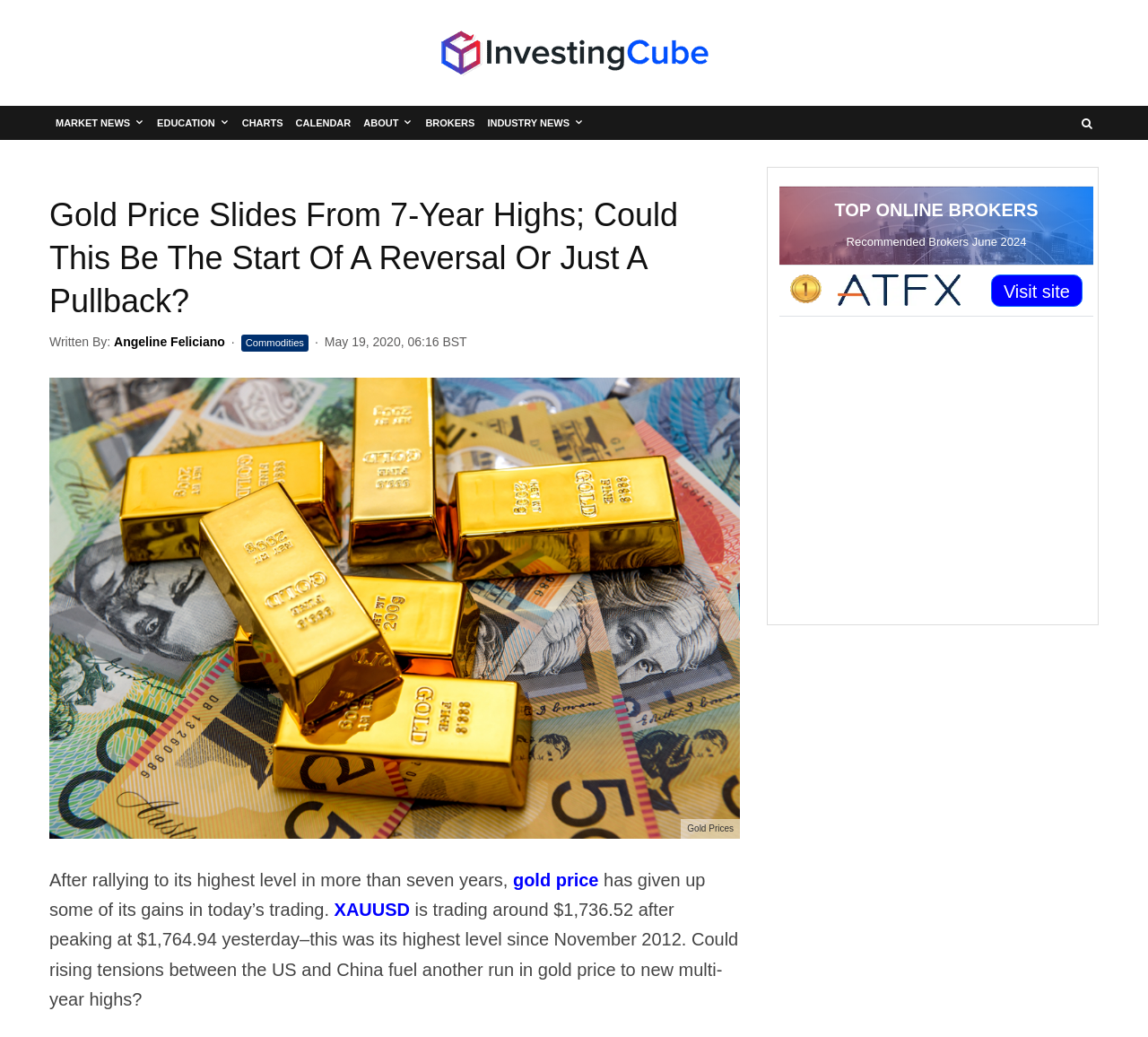Can you specify the bounding box coordinates for the region that should be clicked to fulfill this instruction: "Learn more about XAUUSD".

[0.291, 0.868, 0.357, 0.887]